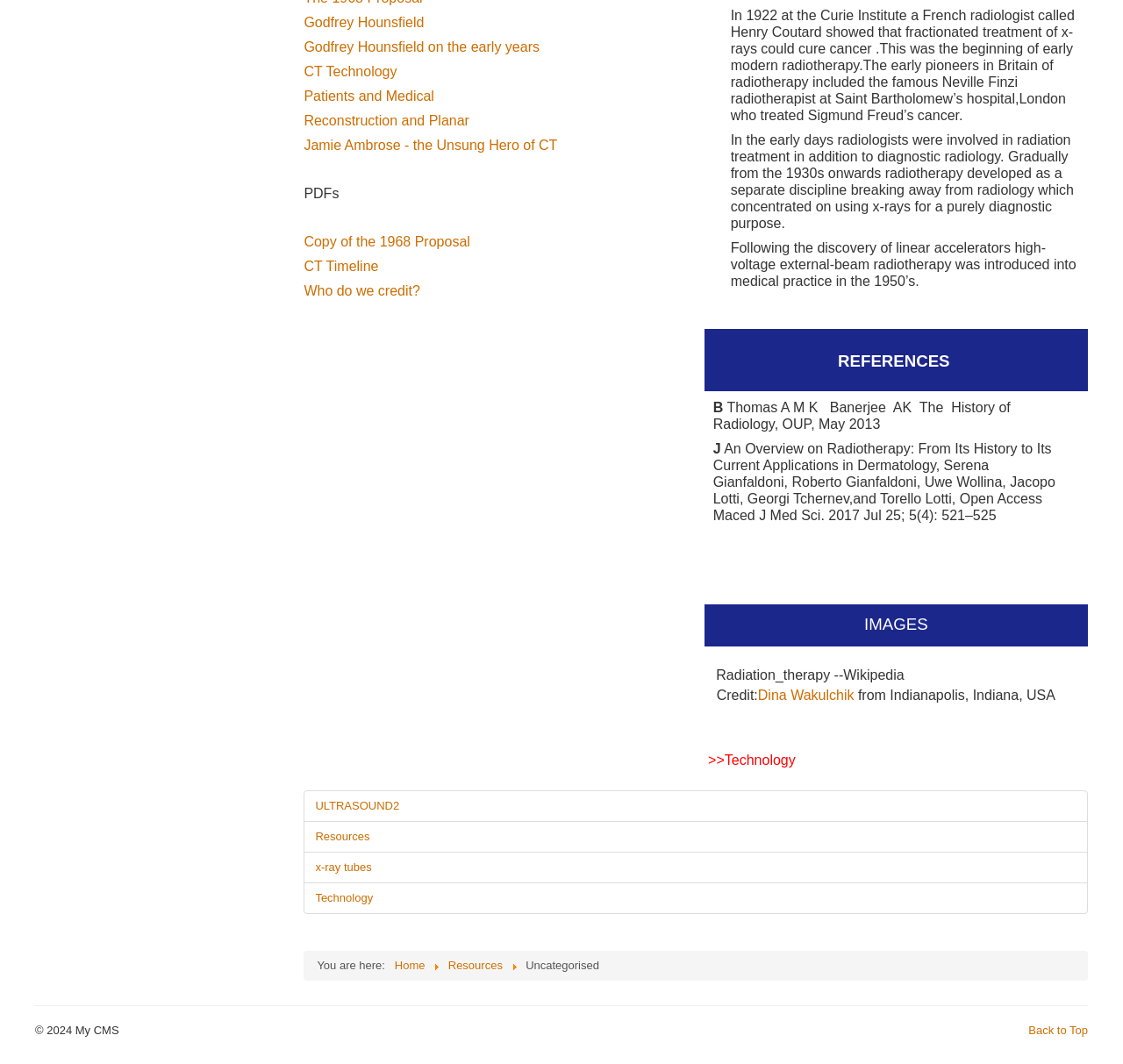Please provide the bounding box coordinates for the element that needs to be clicked to perform the following instruction: "View CT Timeline". The coordinates should be given as four float numbers between 0 and 1, i.e., [left, top, right, bottom].

[0.271, 0.243, 0.337, 0.257]